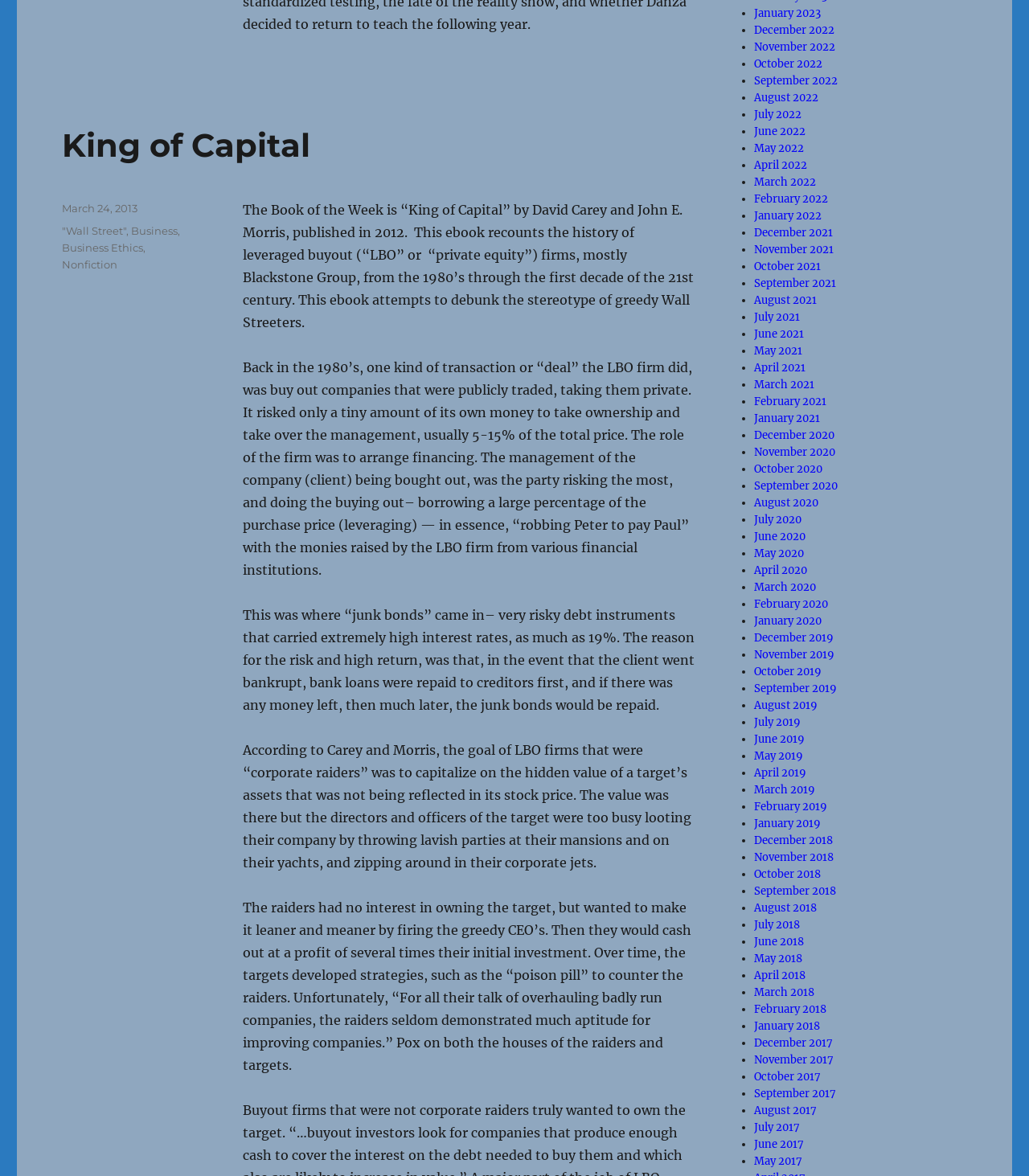Show the bounding box coordinates for the element that needs to be clicked to execute the following instruction: "Read the January 2023 archive". Provide the coordinates in the form of four float numbers between 0 and 1, i.e., [left, top, right, bottom].

[0.733, 0.005, 0.797, 0.017]